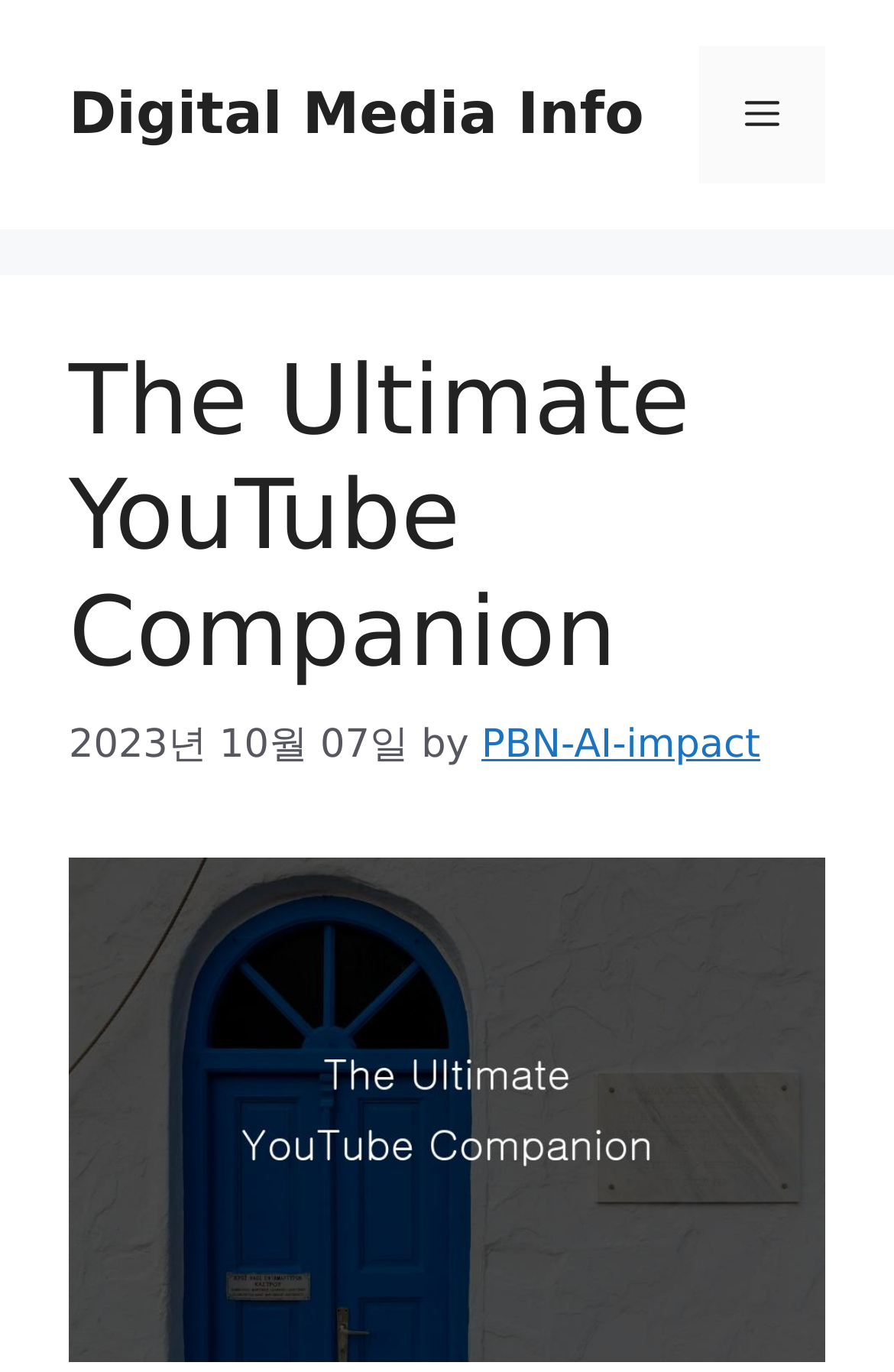Who is the author of the article?
Answer briefly with a single word or phrase based on the image.

PBN-AI-impact